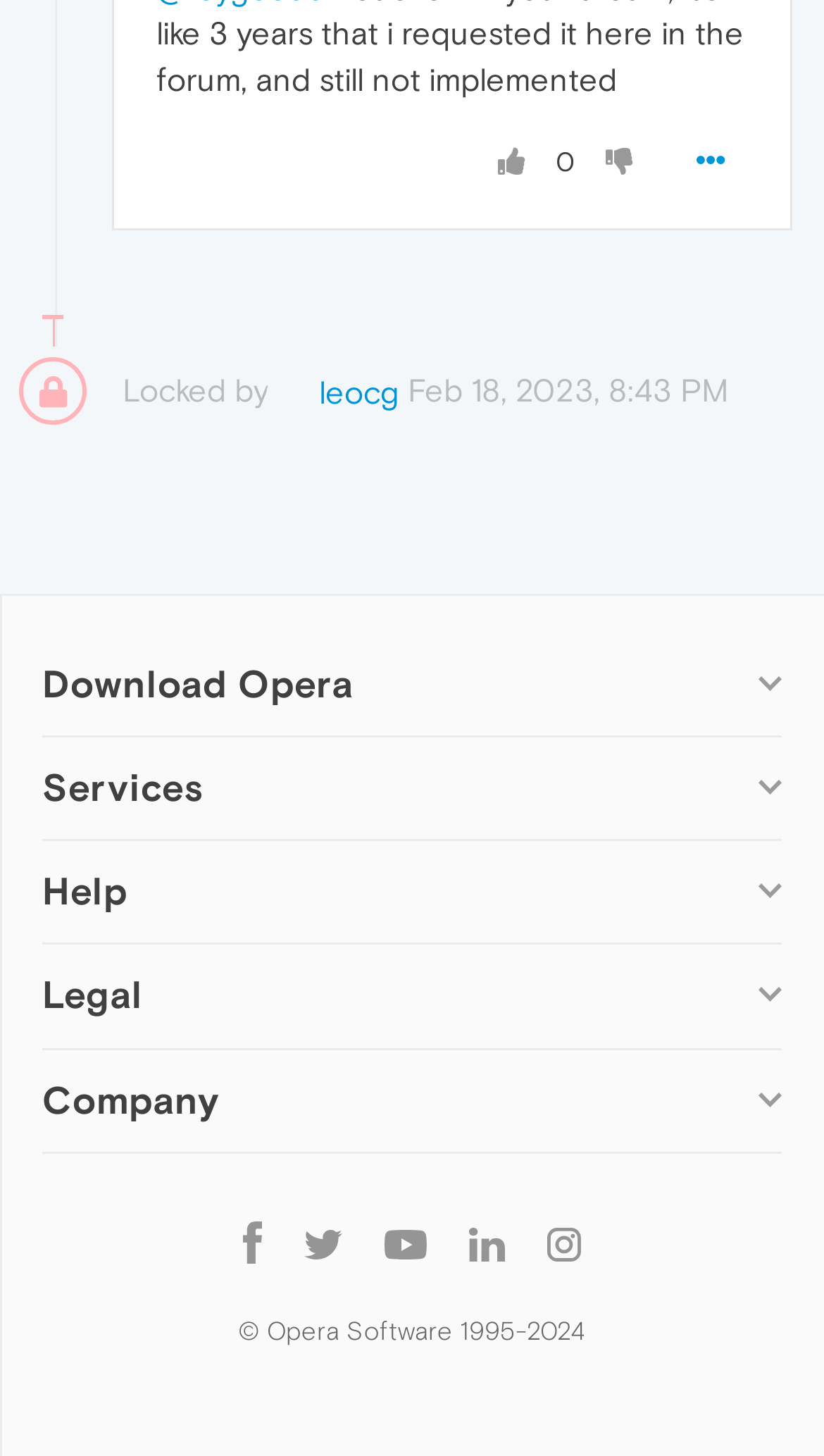From the screenshot, find the bounding box of the UI element matching this description: "Opera for basic phones". Supply the bounding box coordinates in the form [left, top, right, bottom], each a float between 0 and 1.

[0.079, 0.909, 0.427, 0.929]